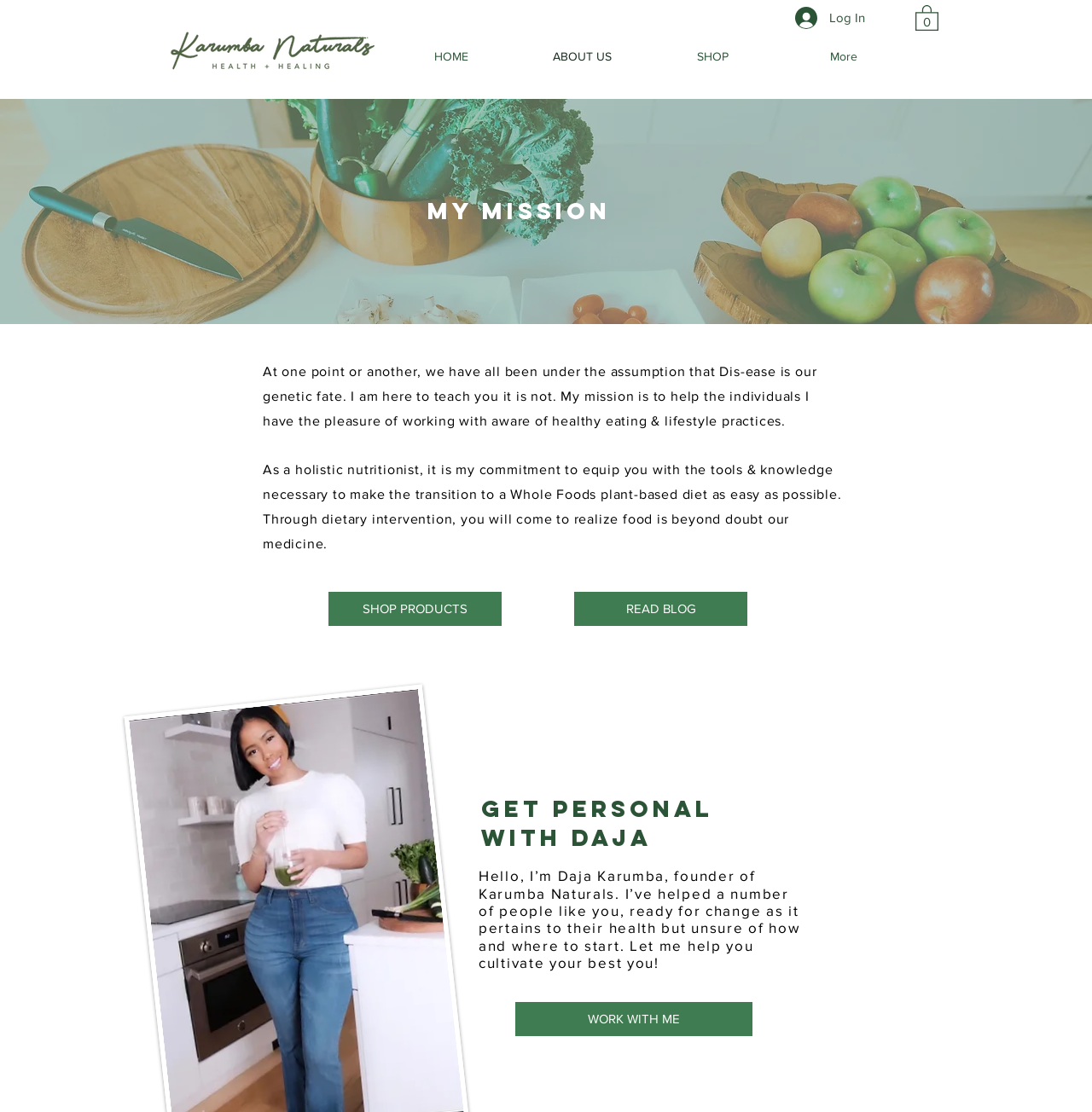Please determine the bounding box of the UI element that matches this description: WORK WITH ME. The coordinates should be given as (top-left x, top-left y, bottom-right x, bottom-right y), with all values between 0 and 1.

[0.472, 0.901, 0.689, 0.931]